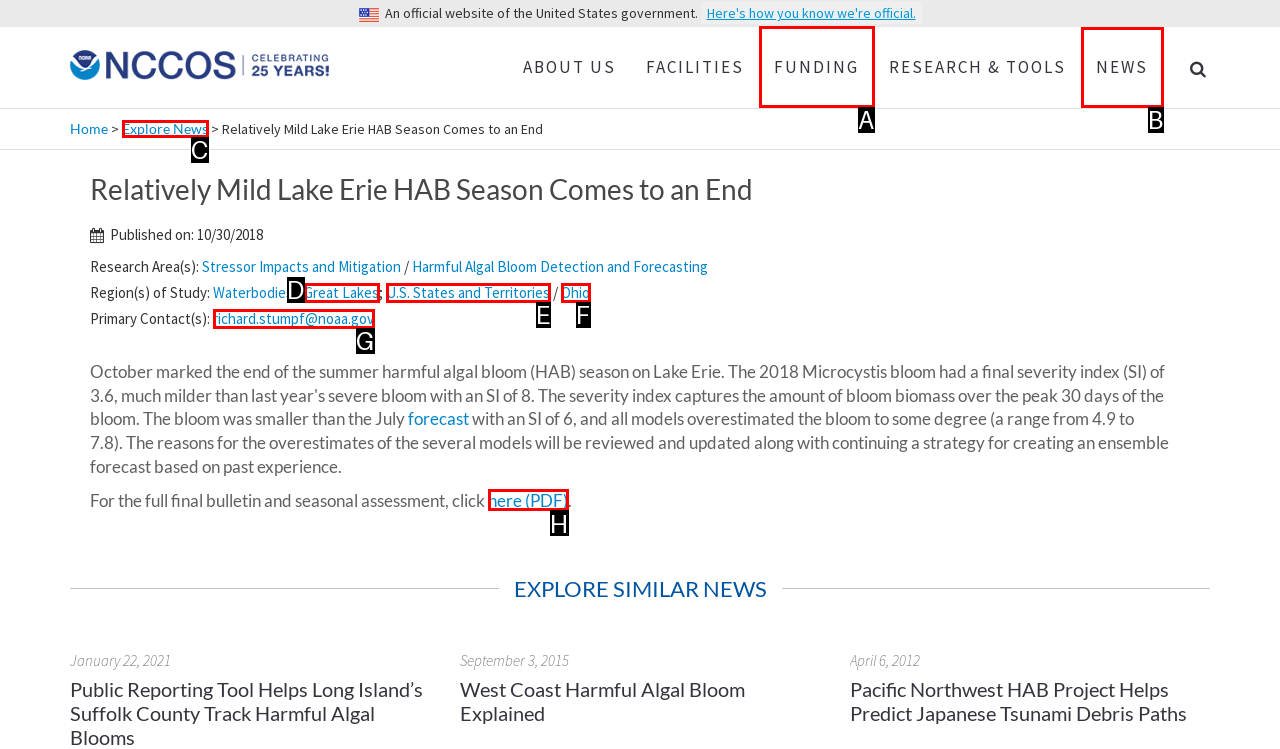Choose the letter of the option you need to click to Explore the 'FUNDING' section. Answer with the letter only.

A